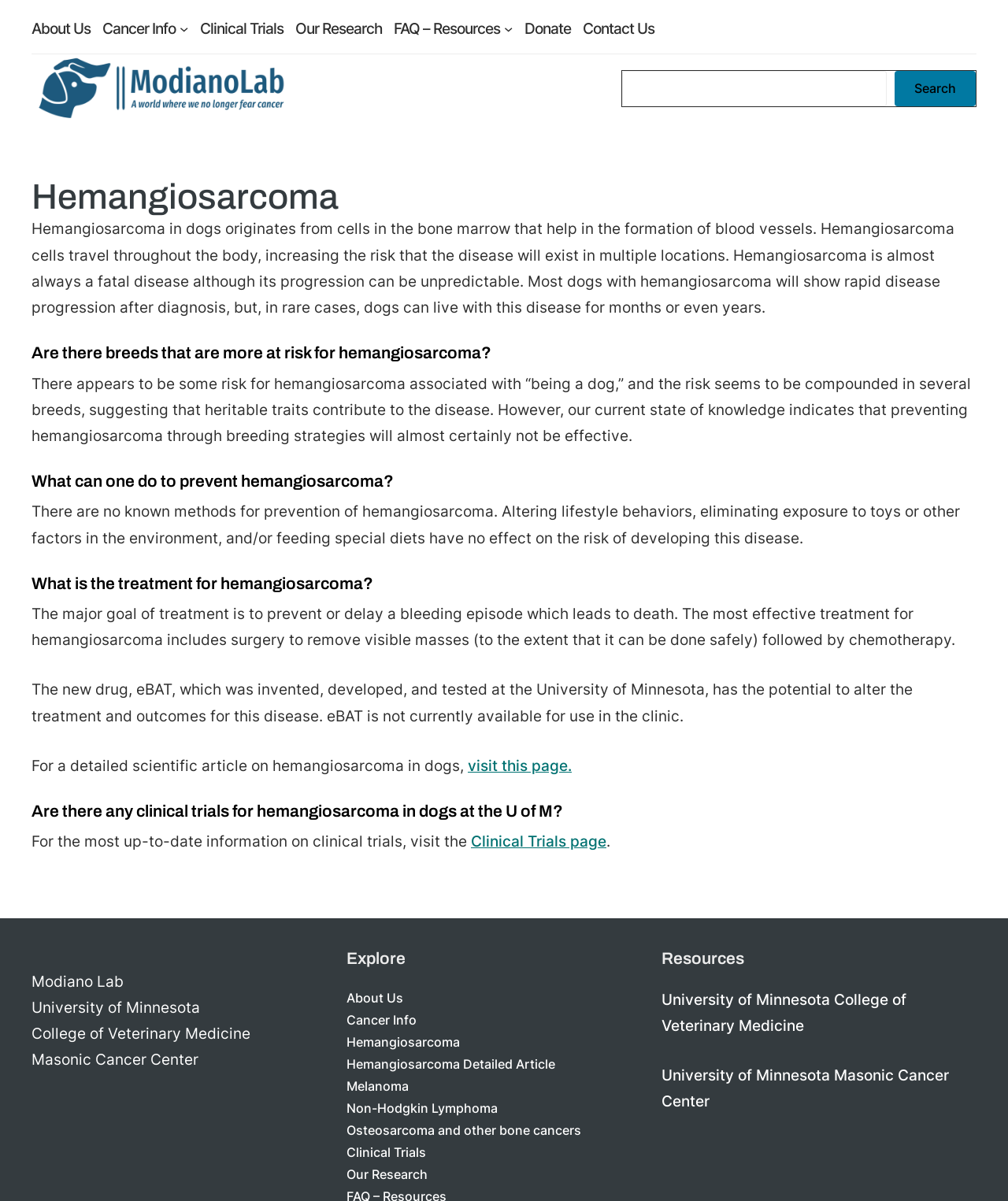Bounding box coordinates are specified in the format (top-left x, top-left y, bottom-right x, bottom-right y). All values are floating point numbers bounded between 0 and 1. Please provide the bounding box coordinate of the region this sentence describes: Contact Us

[0.578, 0.013, 0.649, 0.035]